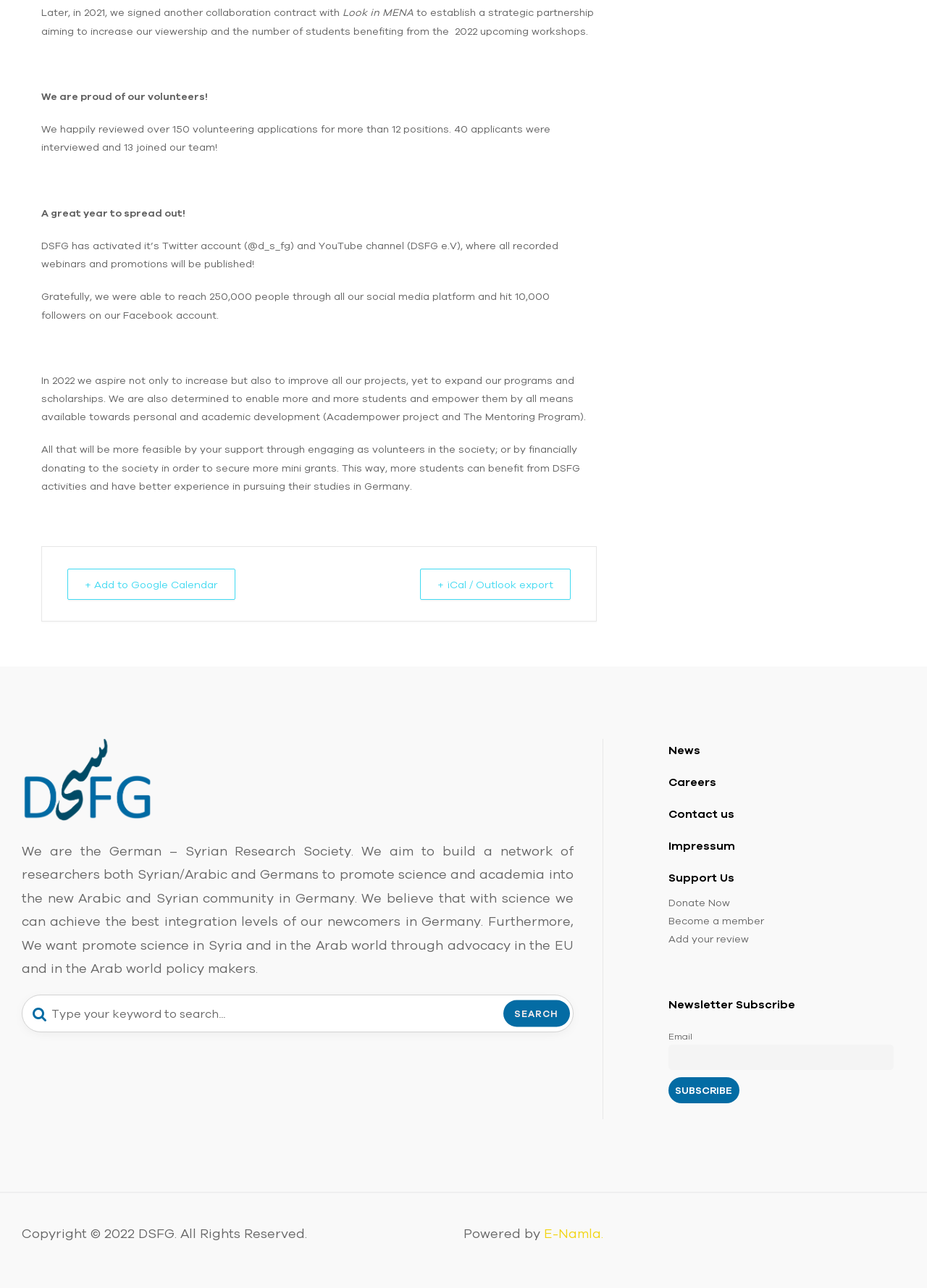Please give the bounding box coordinates of the area that should be clicked to fulfill the following instruction: "Subscribe to the newsletter". The coordinates should be in the format of four float numbers from 0 to 1, i.e., [left, top, right, bottom].

[0.721, 0.836, 0.798, 0.856]